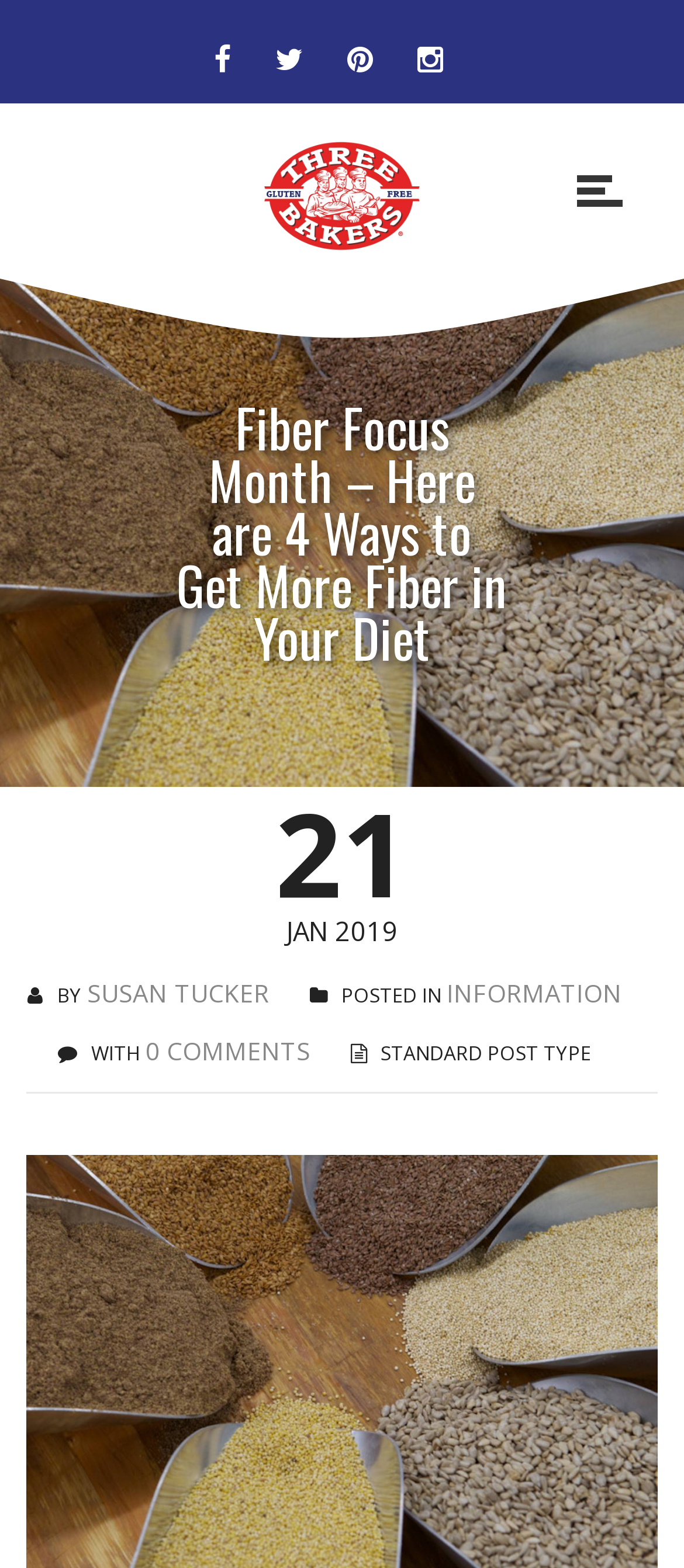Describe the entire webpage, focusing on both content and design.

This webpage is about Fiber Focus Month, highlighting ways to increase fiber intake in one's diet. At the top left, there are four social media links, represented by icons, aligned horizontally. To the right of these icons, the website's logo, "Three Bakers", is displayed with an accompanying image. 

Below the logo, a large heading reads "Fiber Focus Month – Here are 4 Ways to Get More Fiber in Your Diet". This heading is centered and takes up a significant portion of the top section of the page. 

Within the heading, there are several pieces of metadata, including the date "21 JAN 2019", the author "SUSAN TUCKER", and the categories "INFORMATION" and "STANDARD POST TYPE". These metadata elements are arranged horizontally and are positioned below the main heading.

At the very top right, there is a small link with no accompanying text. Below this link, a large banner image spans the entire width of the page. 

At the bottom right, there is a single social media link, represented by an icon.